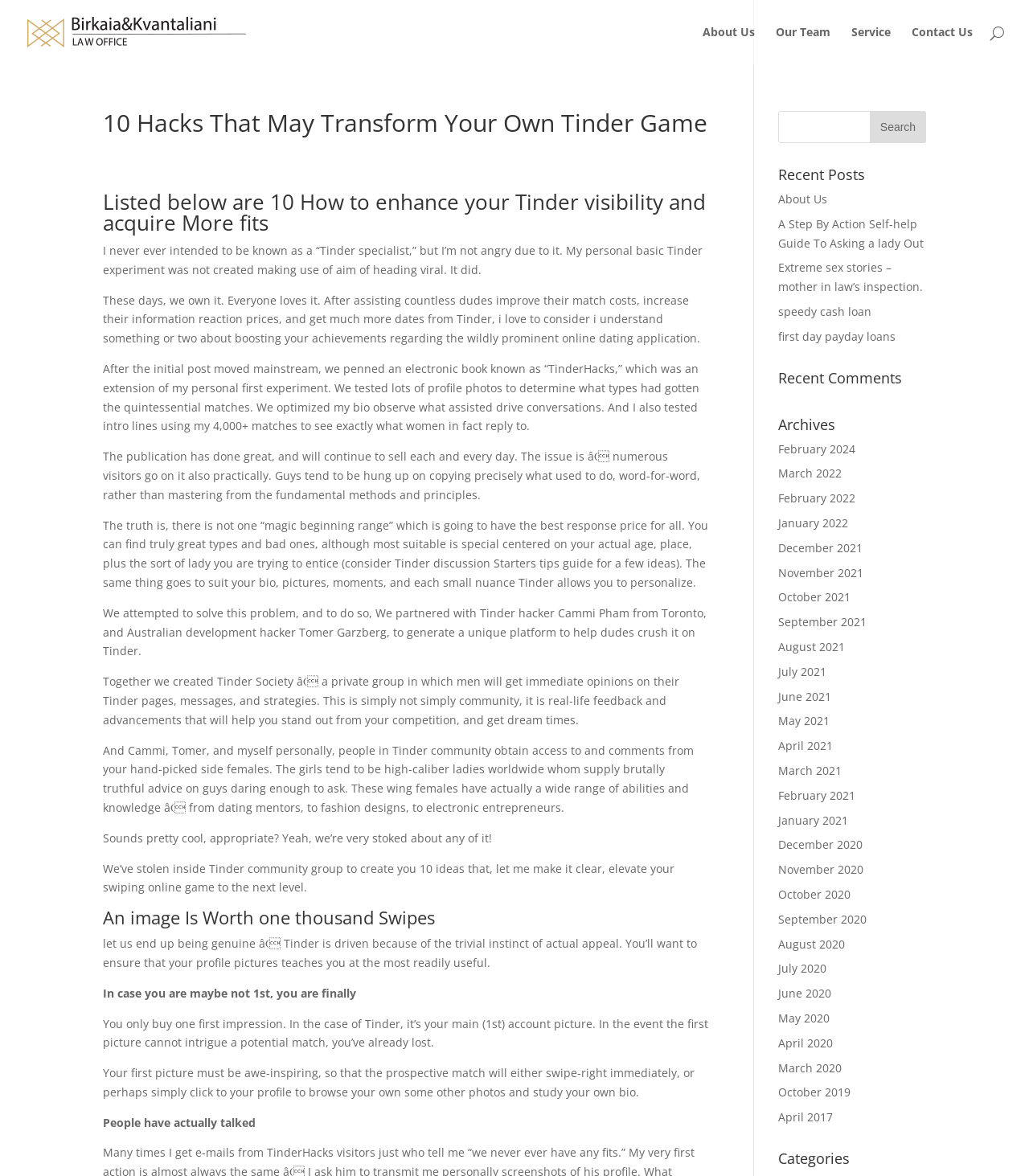What is the name of the private group mentioned on the webpage?
Answer the question with a thorough and detailed explanation.

The webpage mentions a private group called Tinder Society, where men can get immediate feedback on their Tinder profiles, messages, and strategies, and receive brutally honest advice from high-caliber women worldwide.